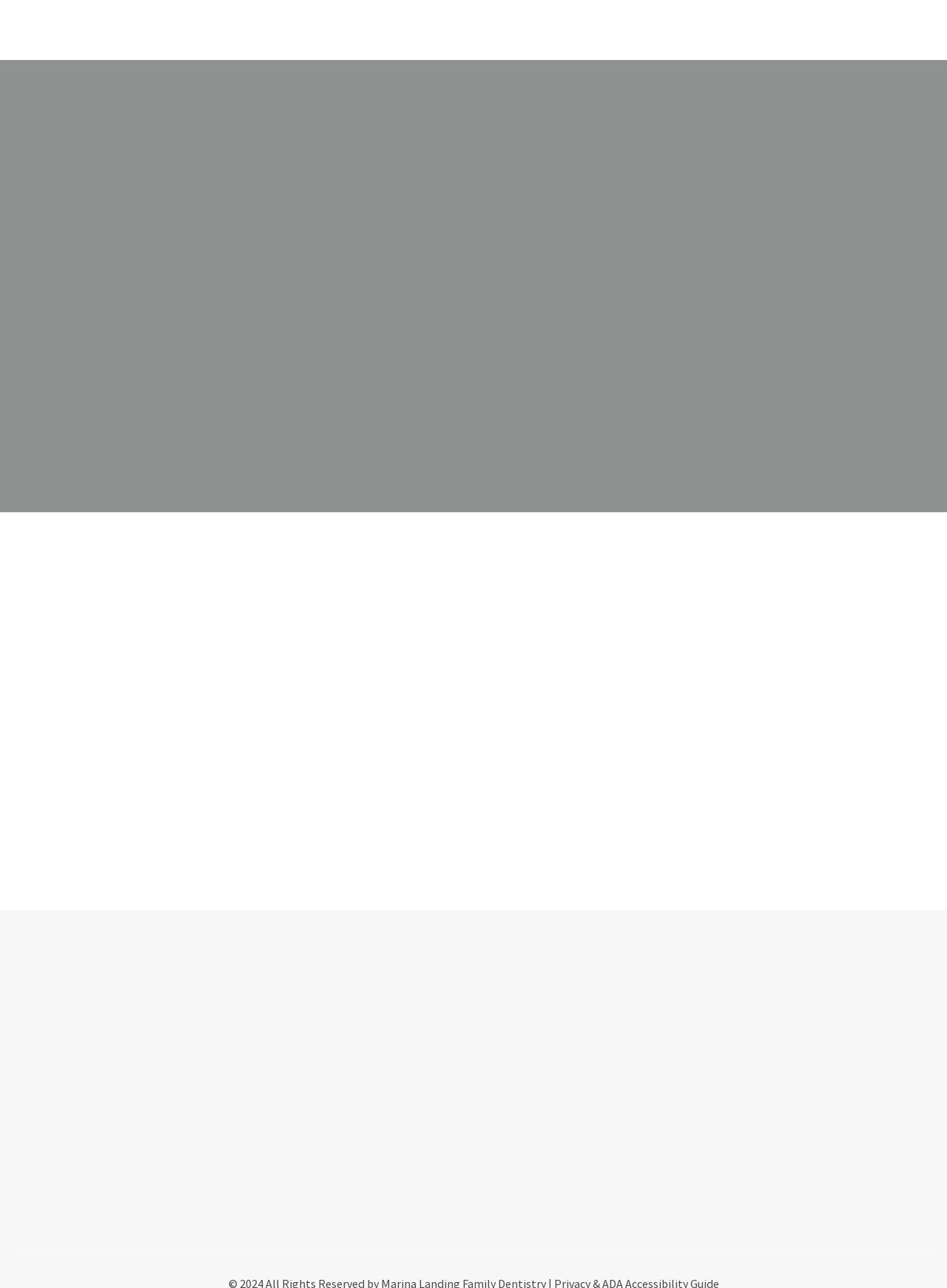What are the hours of operation on Monday?
Please craft a detailed and exhaustive response to the question.

I found the hours by looking at the section that lists the hours of operation, and on Monday, it says '8:00am – 5:00pm'.